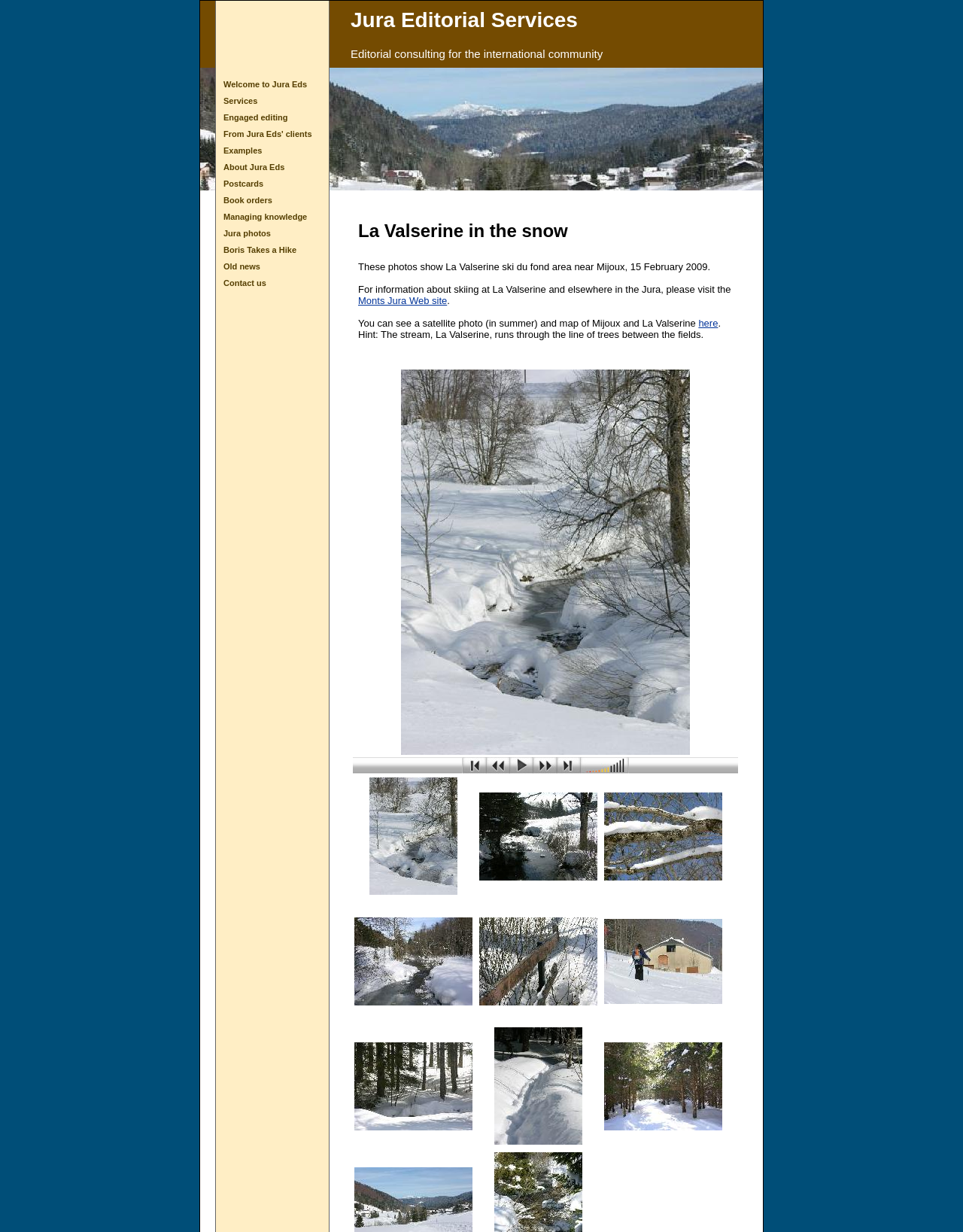Using the webpage screenshot and the element description Miso Black Cod, determine the bounding box coordinates. Specify the coordinates in the format (top-left x, top-left y, bottom-right x, bottom-right y) with values ranging from 0 to 1.

None